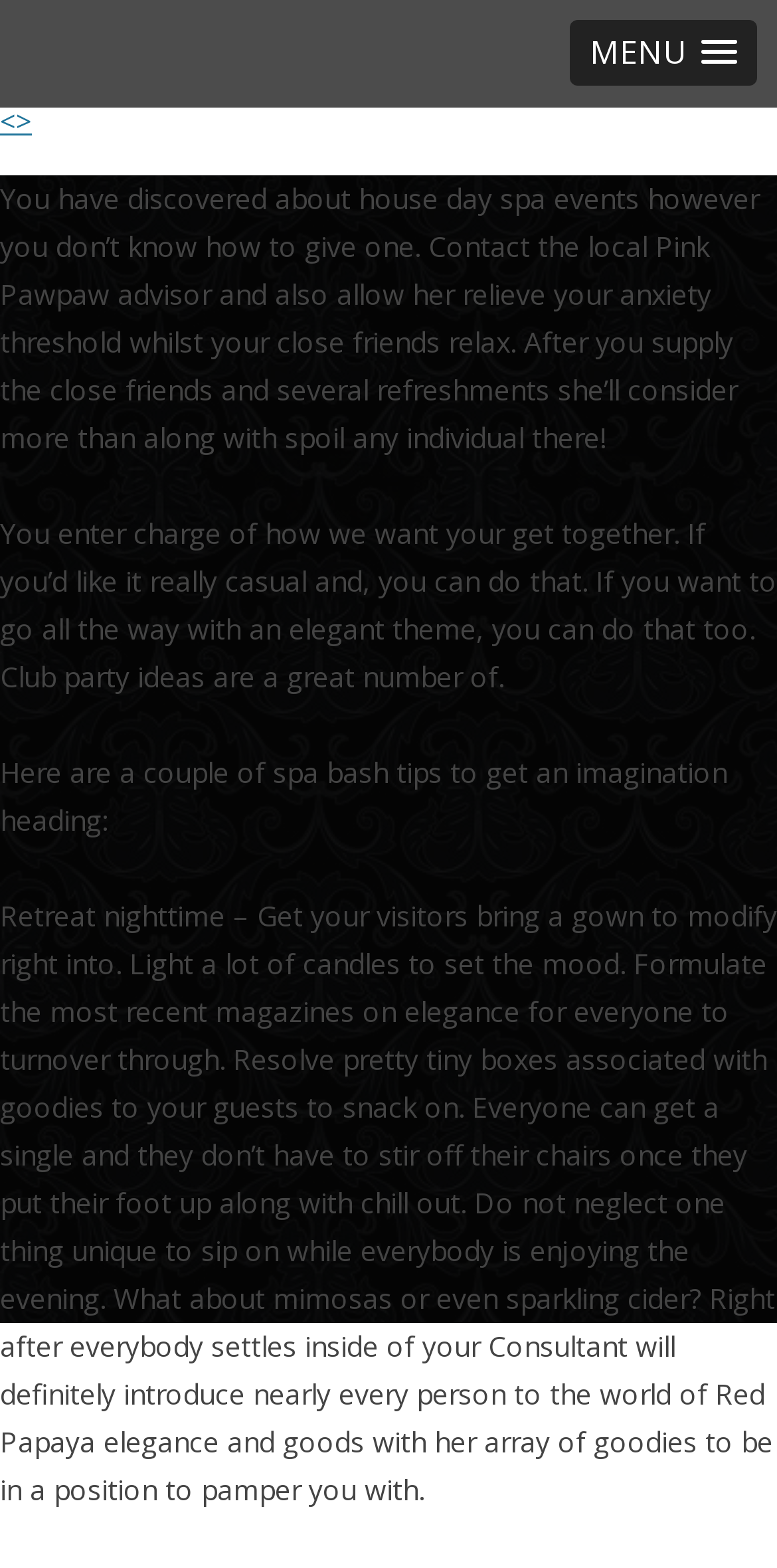Respond to the question below with a concise word or phrase:
What is the suggested beverage for a retreat nighttime?

Mimosas or sparkling cider